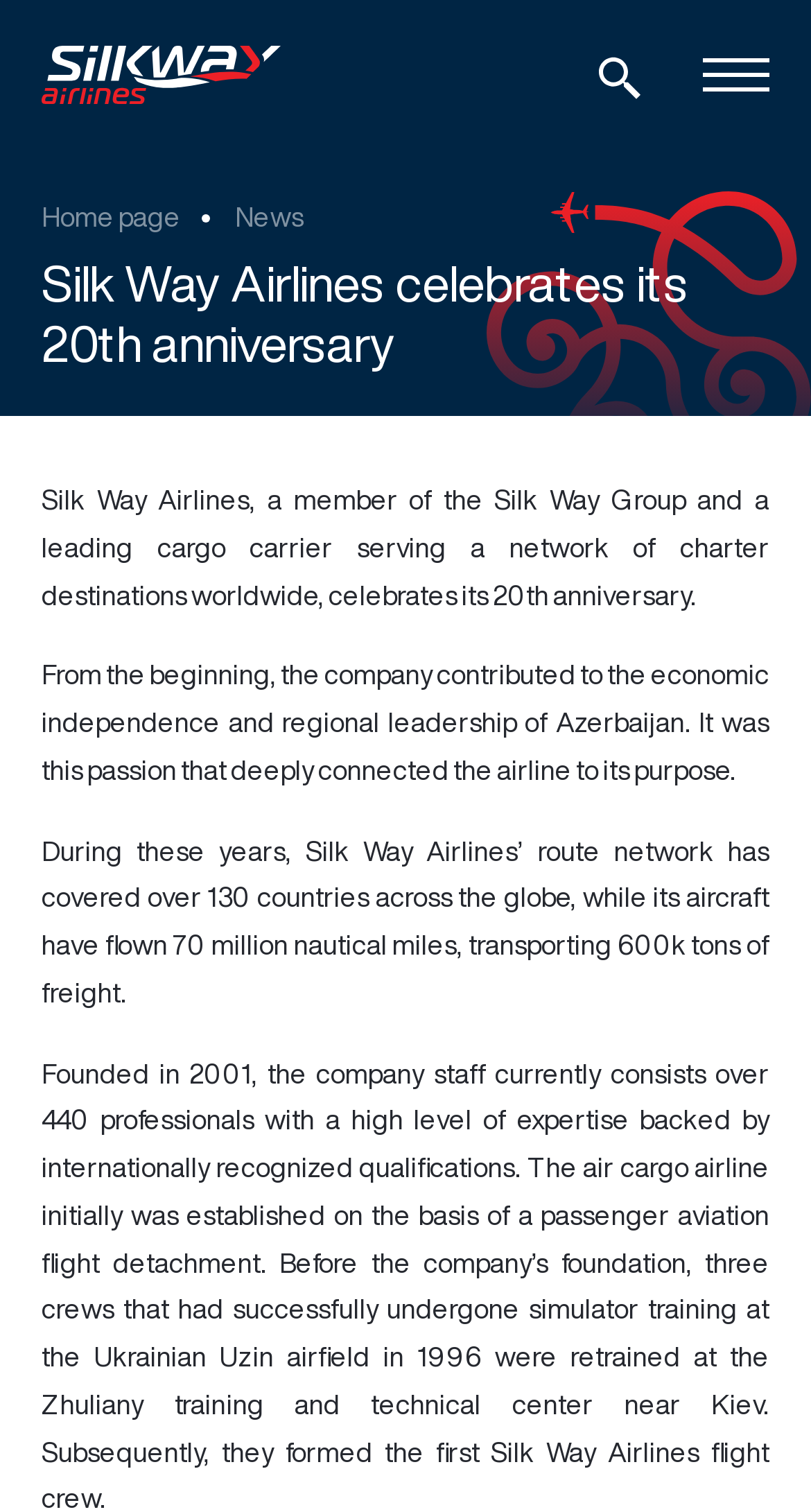Determine the bounding box for the UI element that matches this description: "News".

[0.29, 0.135, 0.374, 0.153]